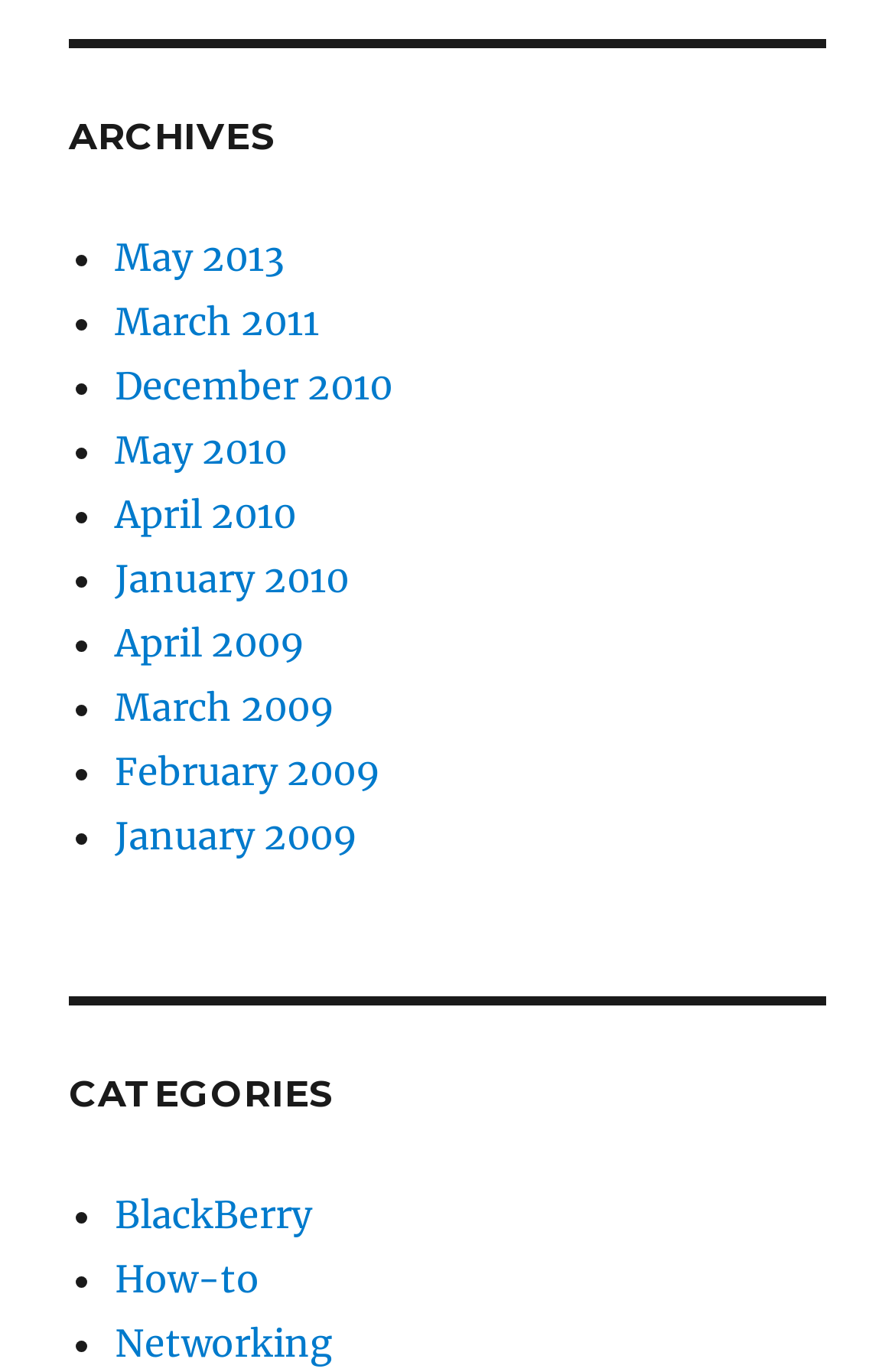What is the last archive year listed?
Look at the screenshot and give a one-word or phrase answer.

2009